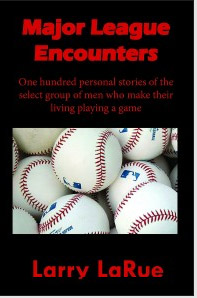How many personal stories are featured in the book?
Using the image provided, answer with just one word or phrase.

One hundred